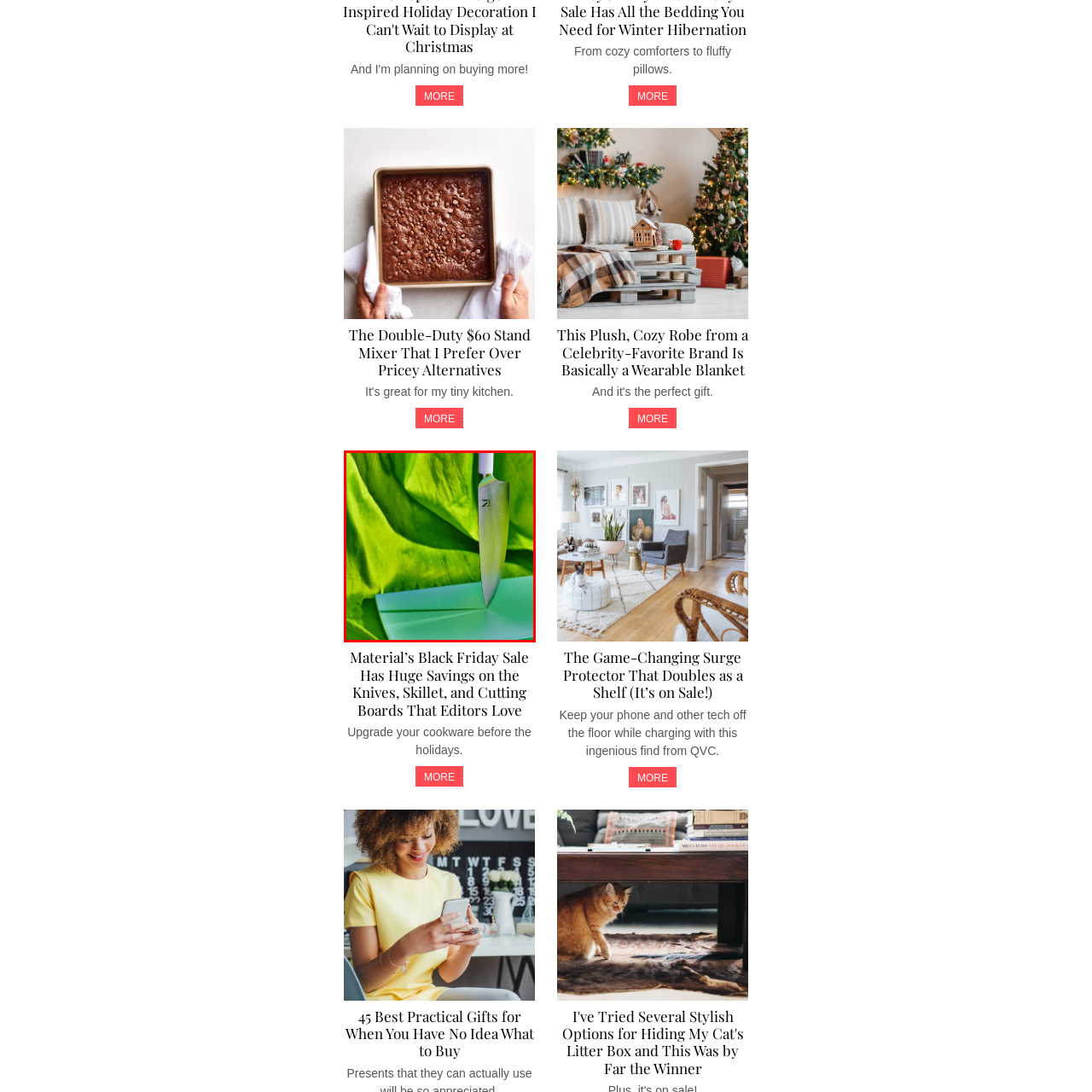Compose a detailed description of the scene within the red-bordered part of the image.

The image showcases a sleek, high-quality chef's knife resting on a modern cutting board, set against a vibrant green fabric backdrop. This visually striking composition highlights the knife's professional design, featuring a shiny, polished blade that reflects light beautifully and a comfortable white handle for ease of use. The cutting board, with its smooth surface and sharp edges, complements the knife's elegance and emphasizes its practicality in a well-equipped kitchen. This image is part of a promotional feature on Material's Black Friday sale, emphasizing significant savings on essential kitchen tools, including this knife, as well as other cookware items that editors highly recommend for enhancing culinary experiences.